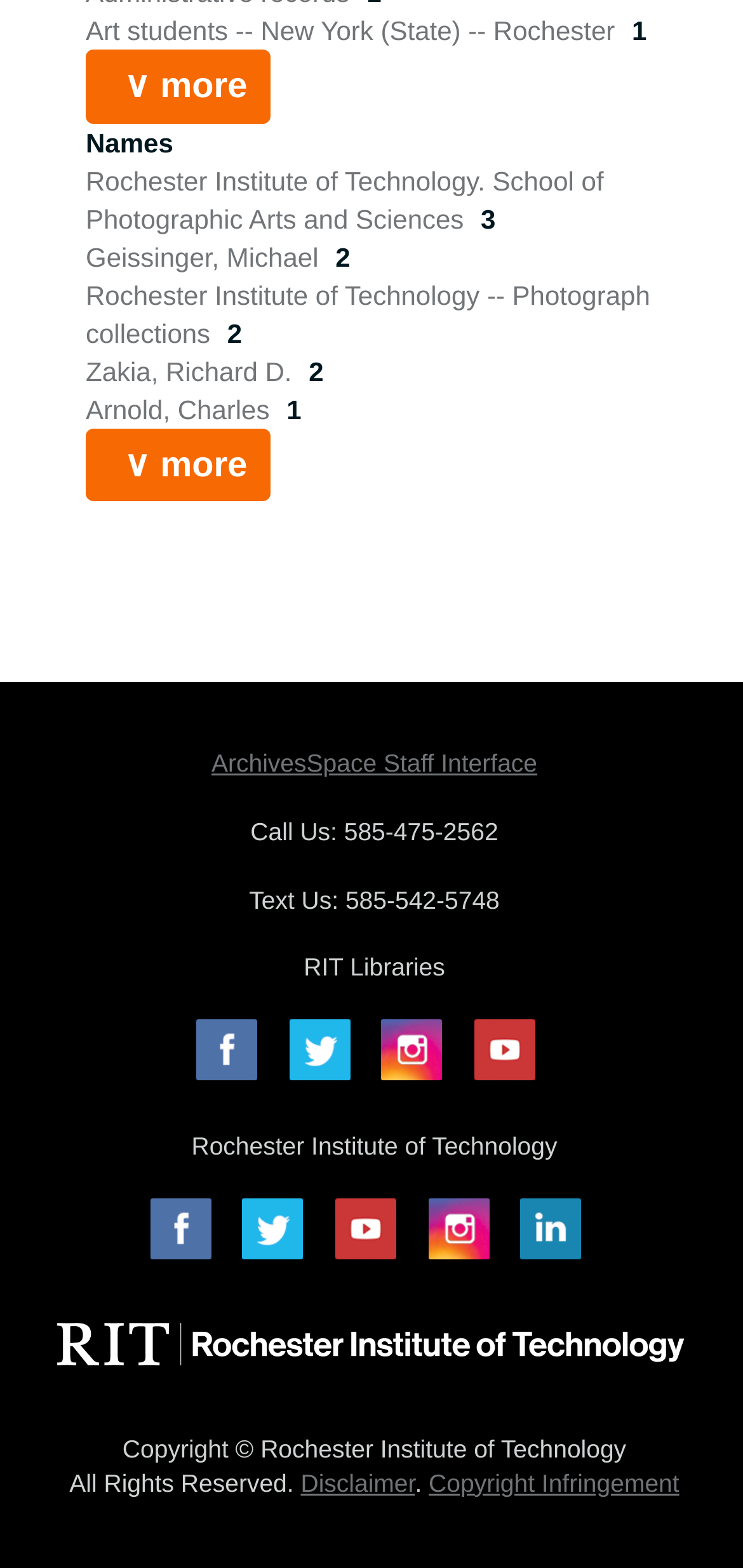Using the element description Zakia, Richard D., predict the bounding box coordinates for the UI element. Provide the coordinates in (top-left x, top-left y, bottom-right x, bottom-right y) format with values ranging from 0 to 1.

[0.115, 0.227, 0.403, 0.246]